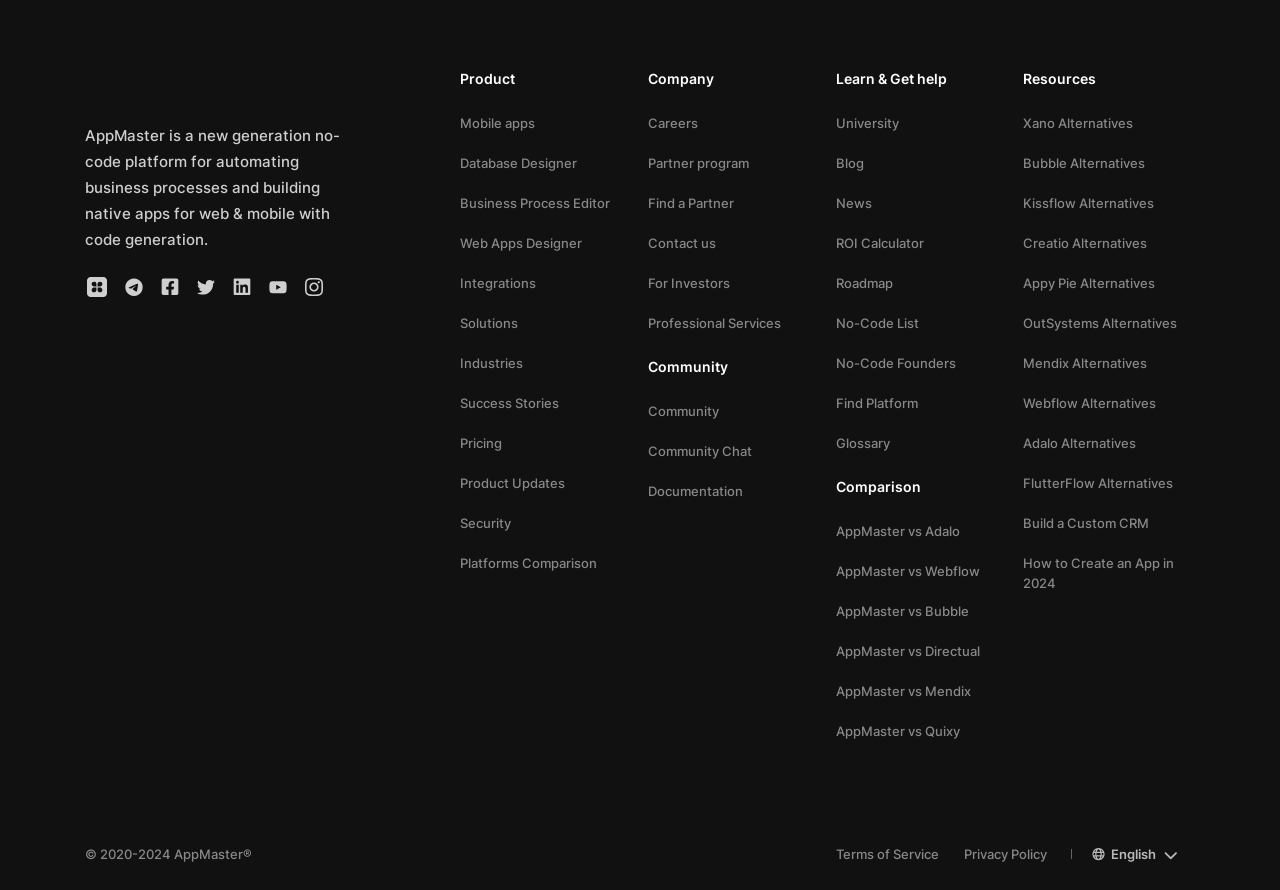Determine the bounding box coordinates of the target area to click to execute the following instruction: "Explore Mobile apps."

[0.36, 0.127, 0.494, 0.15]